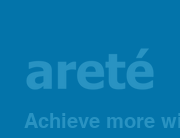Provide a brief response to the question below using one word or phrase:
What is the theme of the design?

Optimizing resources and effectiveness